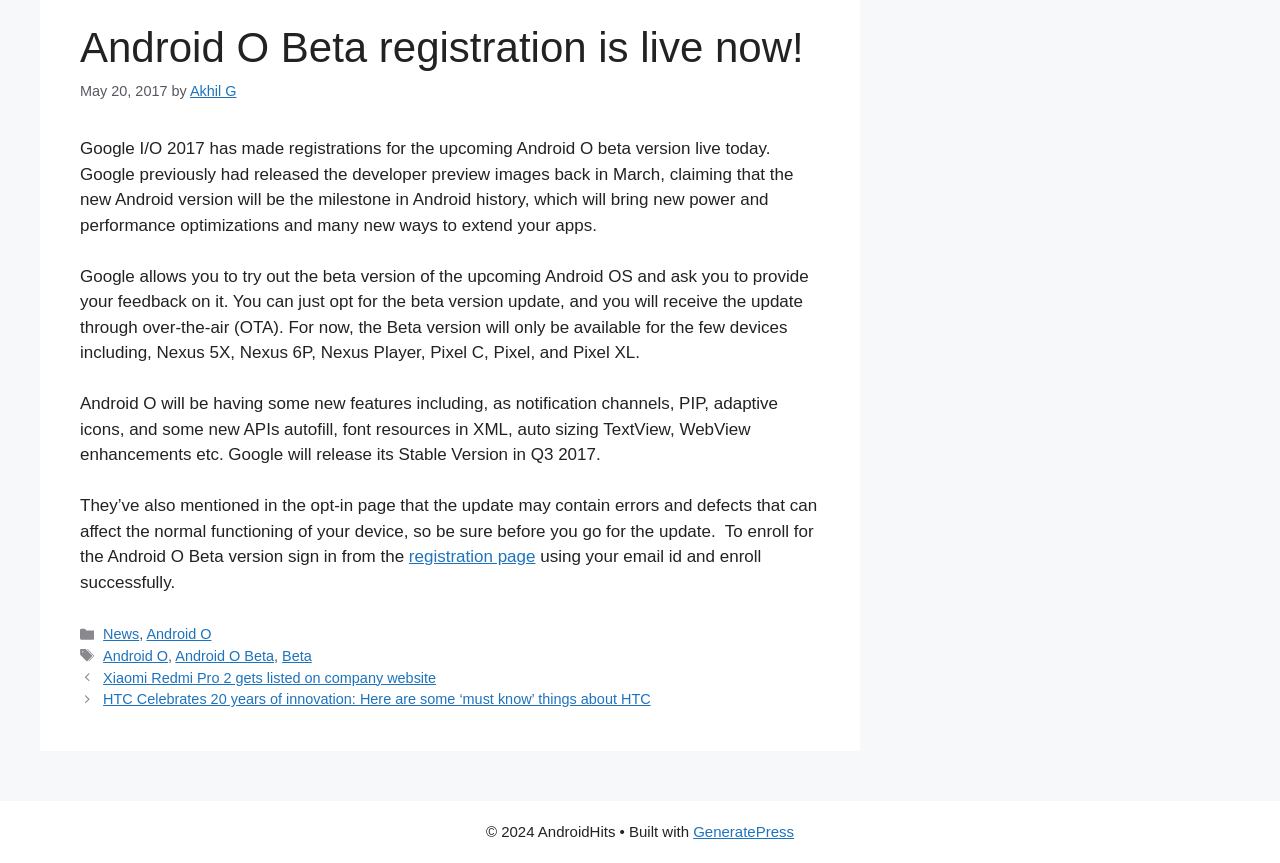Please find the bounding box for the UI element described by: "Table of contents".

None